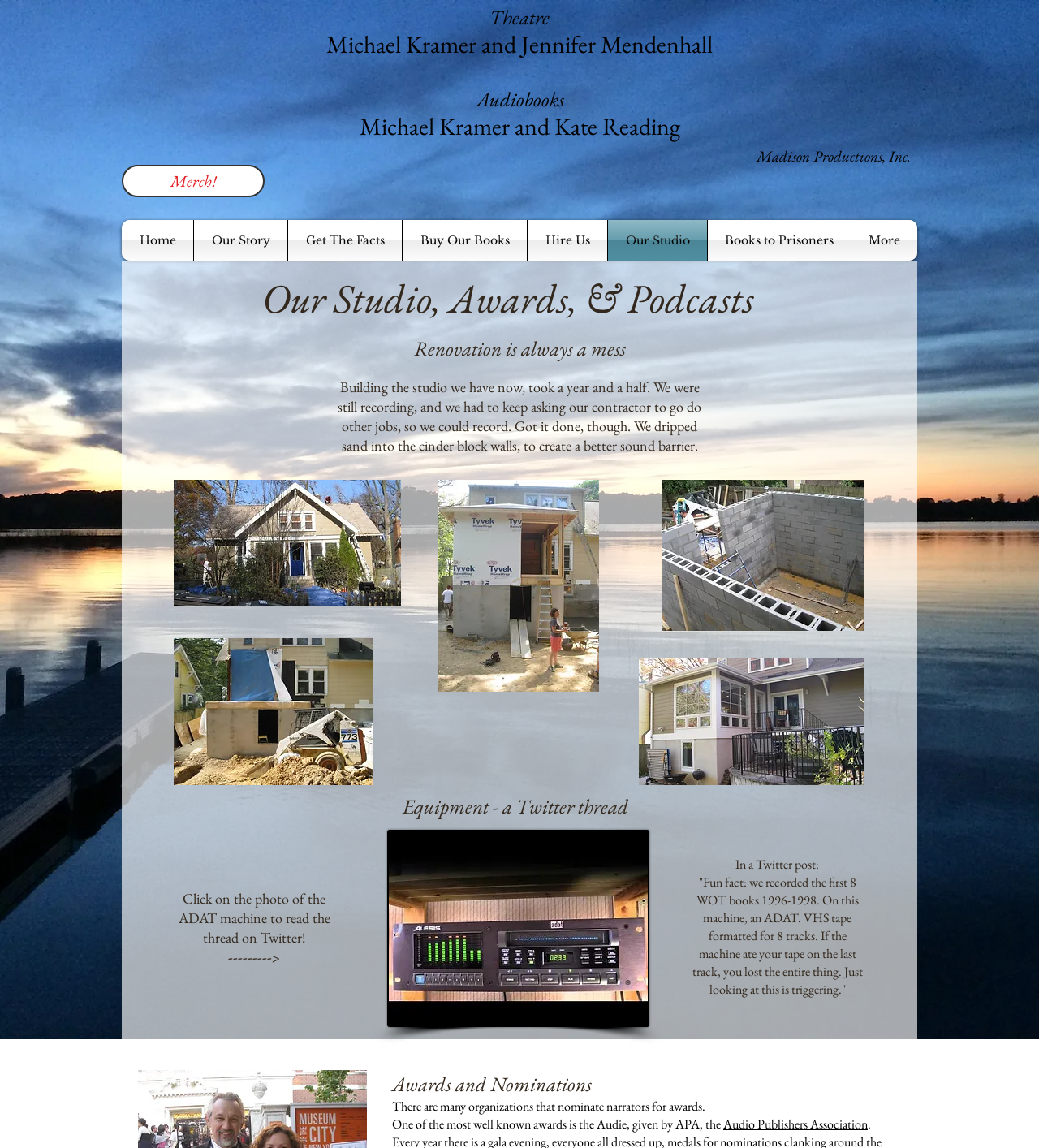Please determine the bounding box coordinates for the element that should be clicked to follow these instructions: "Click on the 'Home' link".

[0.117, 0.192, 0.186, 0.227]